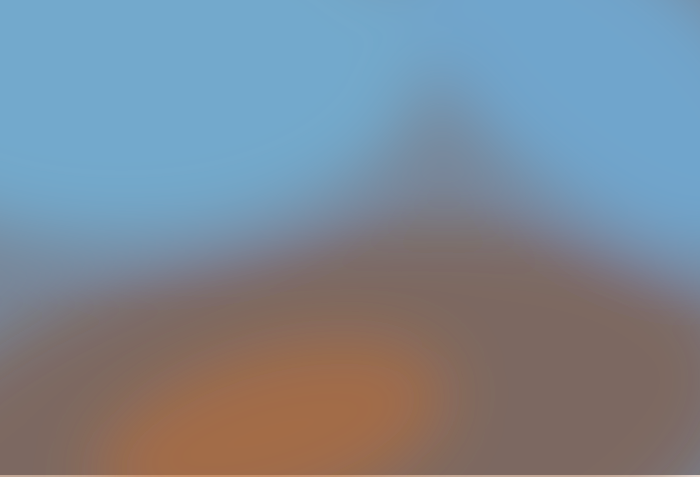What is the significance of Peter's vision in the New Testament?
Answer the question with a thorough and detailed explanation.

According to the caption, Peter's vision in the New Testament is mentioned as highlighting a significant transition in the dietary laws, which suggests that Peter's vision played a crucial role in changing the interpretation of dietary practices derived from scripture.